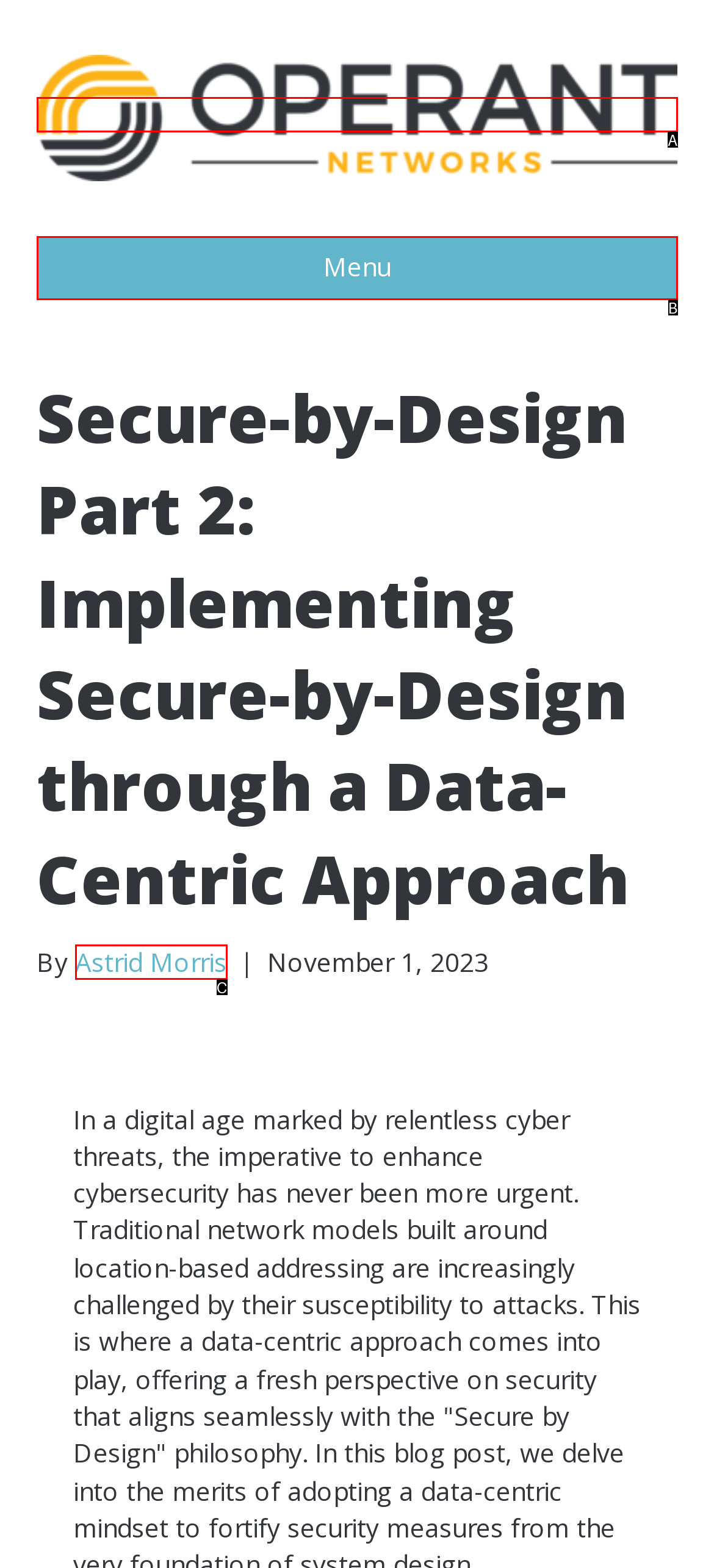Choose the letter that best represents the description: Astrid Morris. Provide the letter as your response.

C